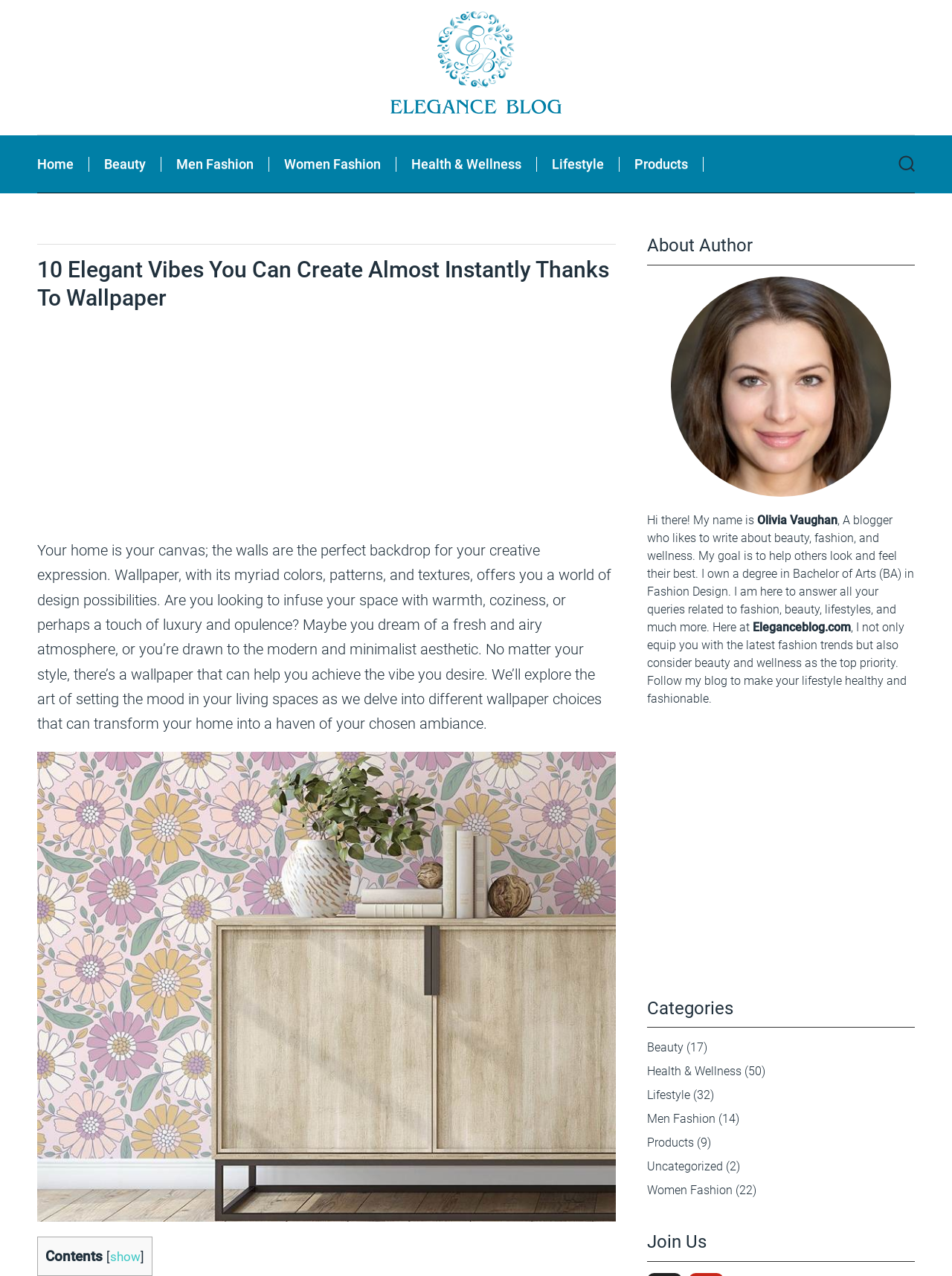What is the purpose of the search box?
Provide an in-depth and detailed answer to the question.

The search box is located at the top right corner of the webpage, and it allows users to search for specific topics or keywords within the blog. This feature is useful for readers who are looking for specific information or articles on the blog.